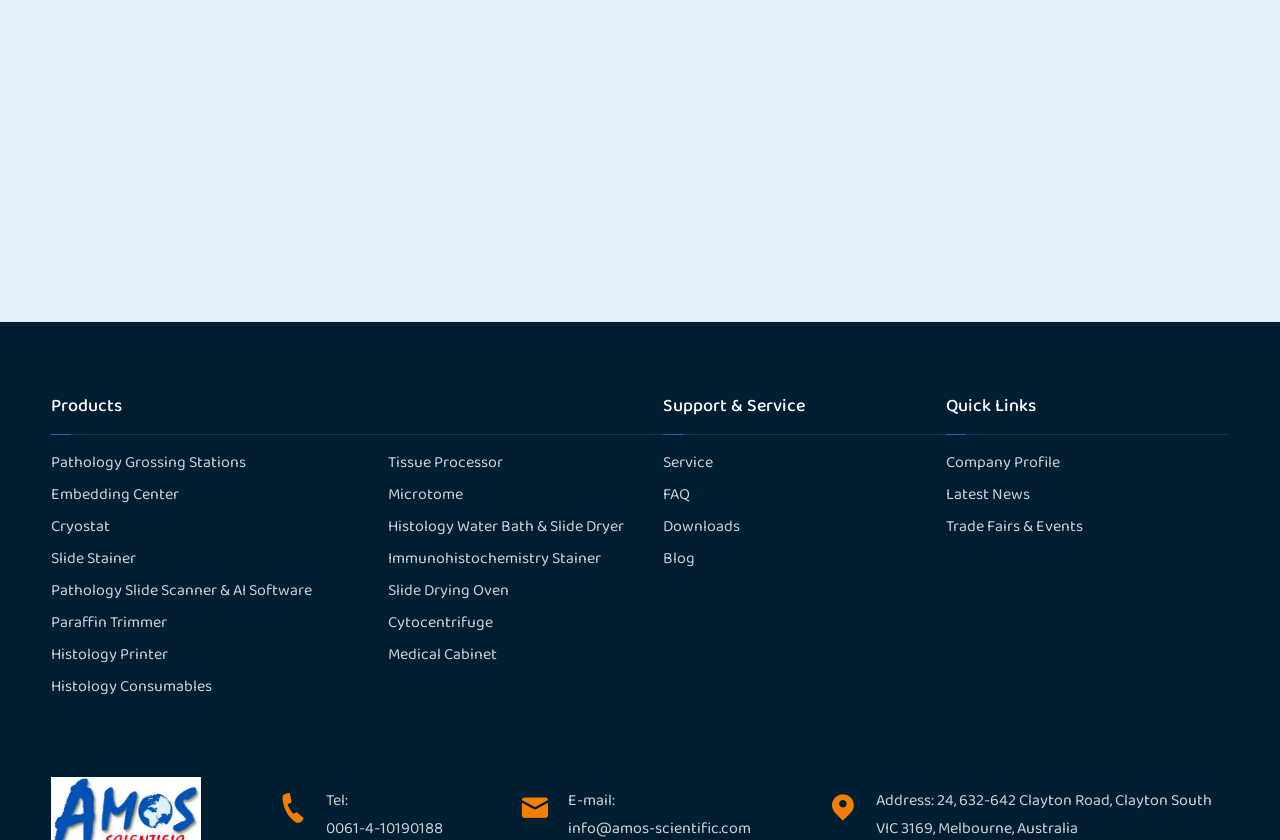Use one word or a short phrase to answer the question provided: 
What is the purpose of the 'Quick Links' section?

Provide shortcuts to important pages